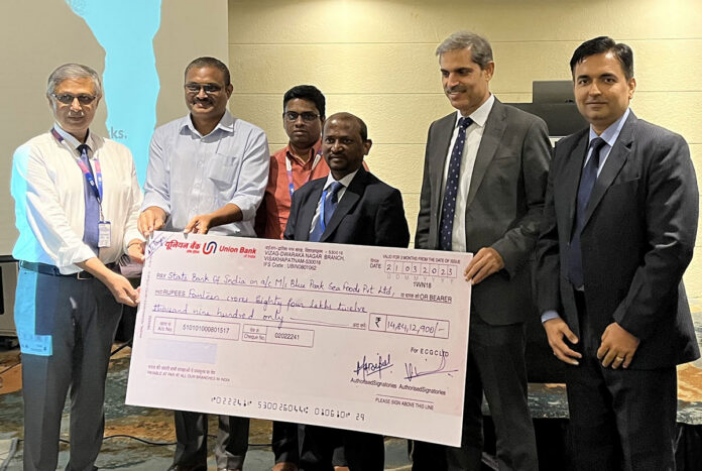Use a single word or phrase to answer the following:
What is the role of ECGC in this event?

Facilitating claims